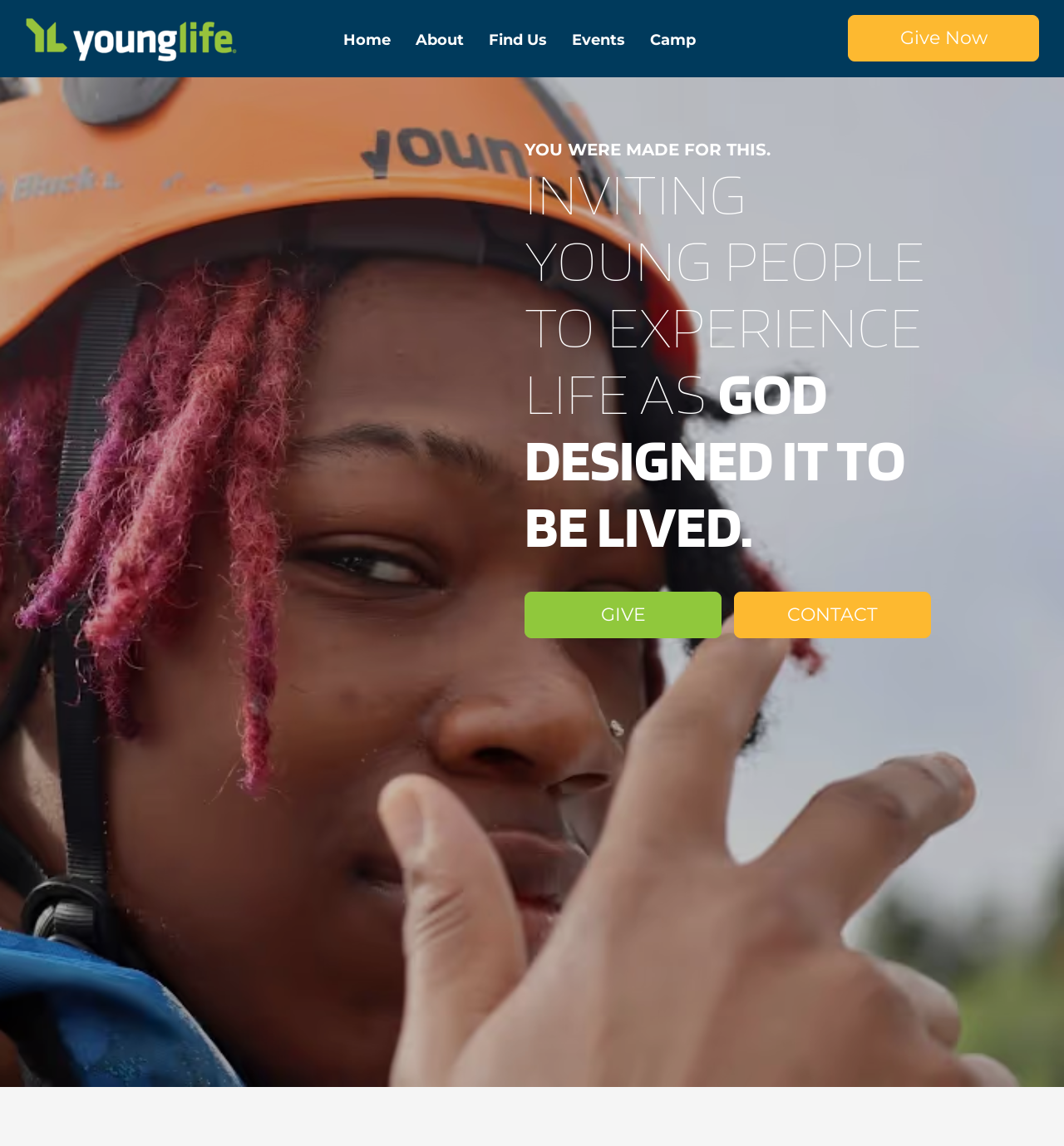Provide a comprehensive caption for the webpage.

The webpage is the homepage of Rhode Island Young Life, a Christian organization. At the top, there is a navigation menu with five links: "Home", "About", "Find Us", "Events", and "Camp", aligned horizontally and evenly spaced. 

Below the navigation menu, there is a prominent heading that reads "YOU WERE MADE FOR THIS." in a larger font size. Underneath this heading, there is a subheading that explains the organization's mission: "INVITING YOUNG PEOPLE TO EXPERIENCE LIFE AS GOD DESIGNED IT TO BE LIVED." 

On the right side of the page, near the top, there is a call-to-action button "Give Now". 

Further down the page, there are two columns of links and text. On the left, there is a link "Give" with a label "GIVE" above it. On the right, there is a link "Contact" with a label "CONTACT" above it. These two columns are aligned vertically and are positioned near the bottom of the page.